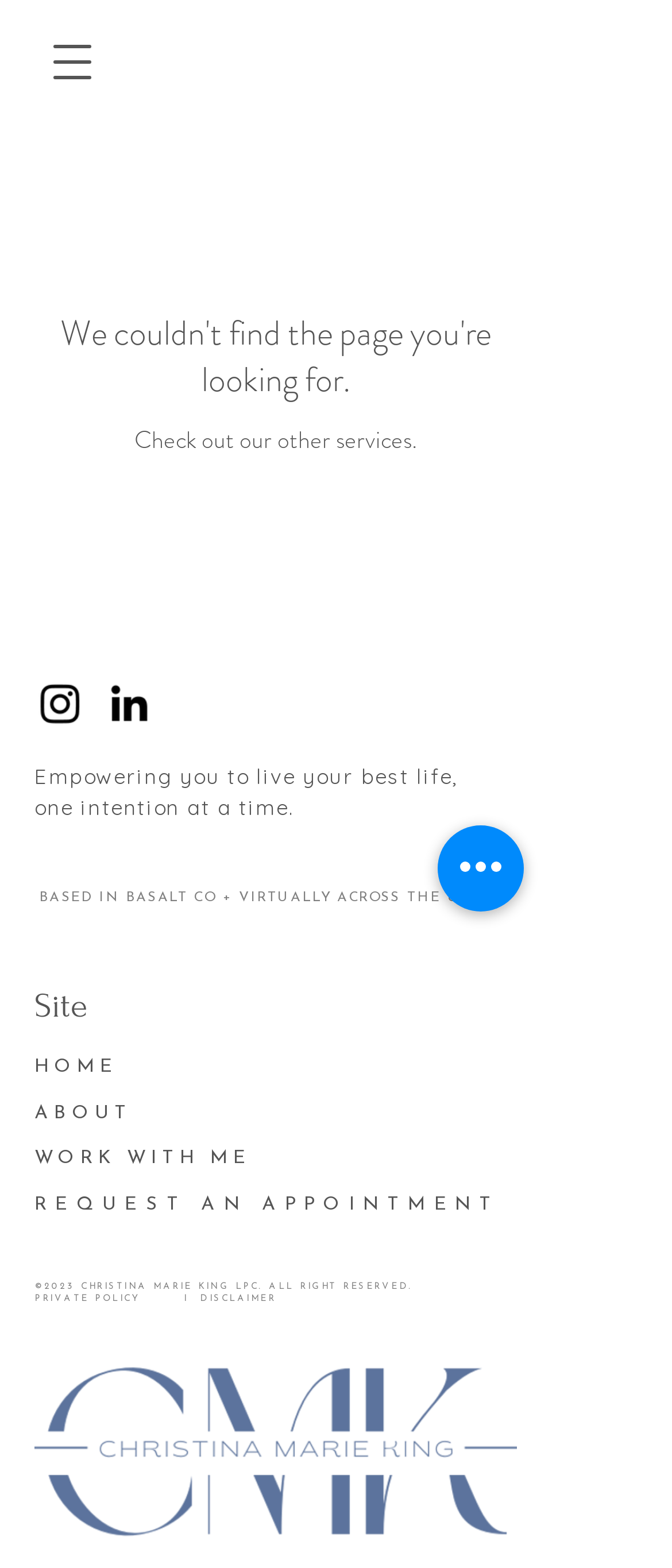Mark the bounding box of the element that matches the following description: "aria-label="Instagram"".

[0.051, 0.432, 0.128, 0.465]